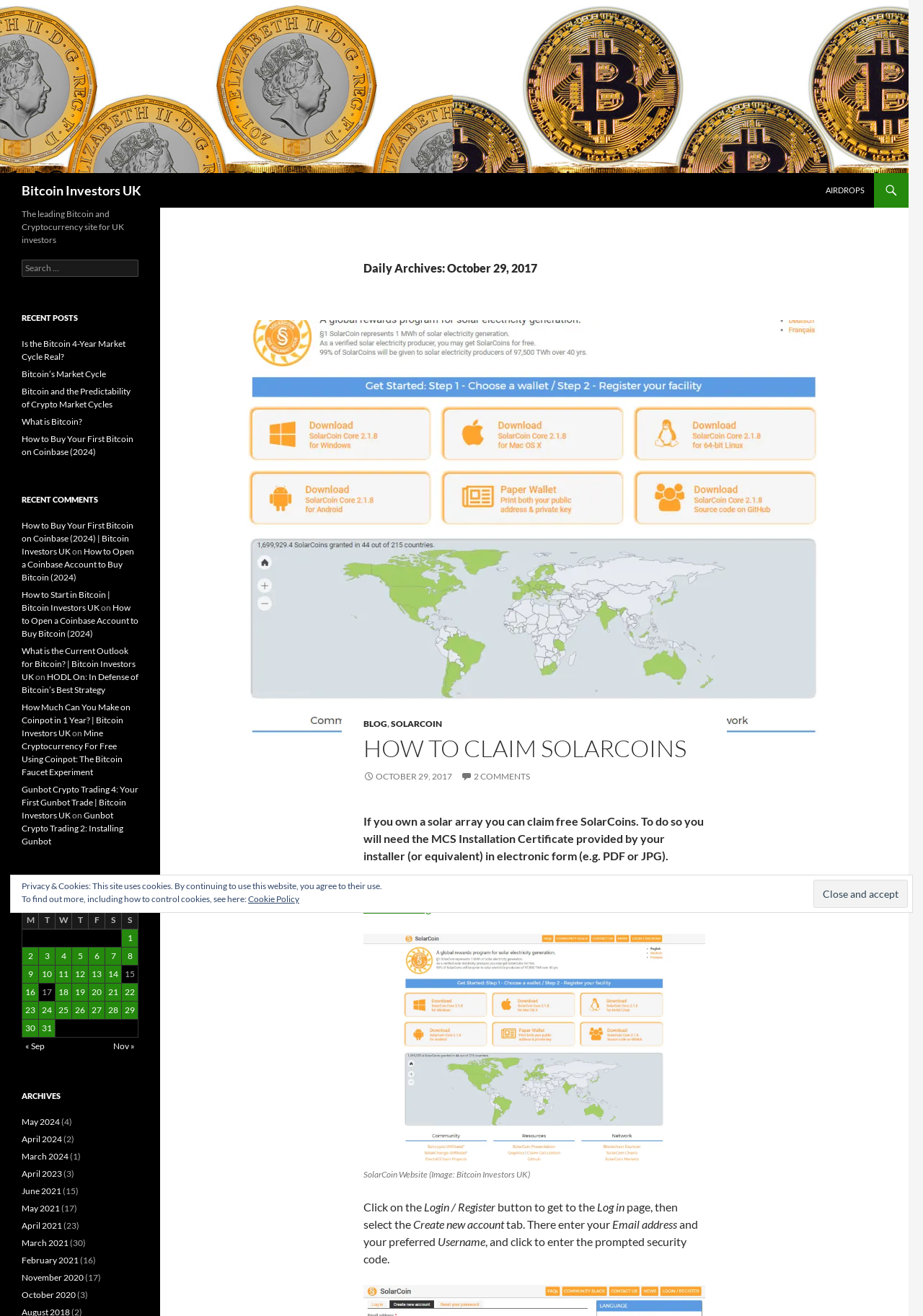Please locate the bounding box coordinates of the region I need to click to follow this instruction: "Visit the 'SolarCoin Website'".

[0.394, 0.71, 0.764, 0.883]